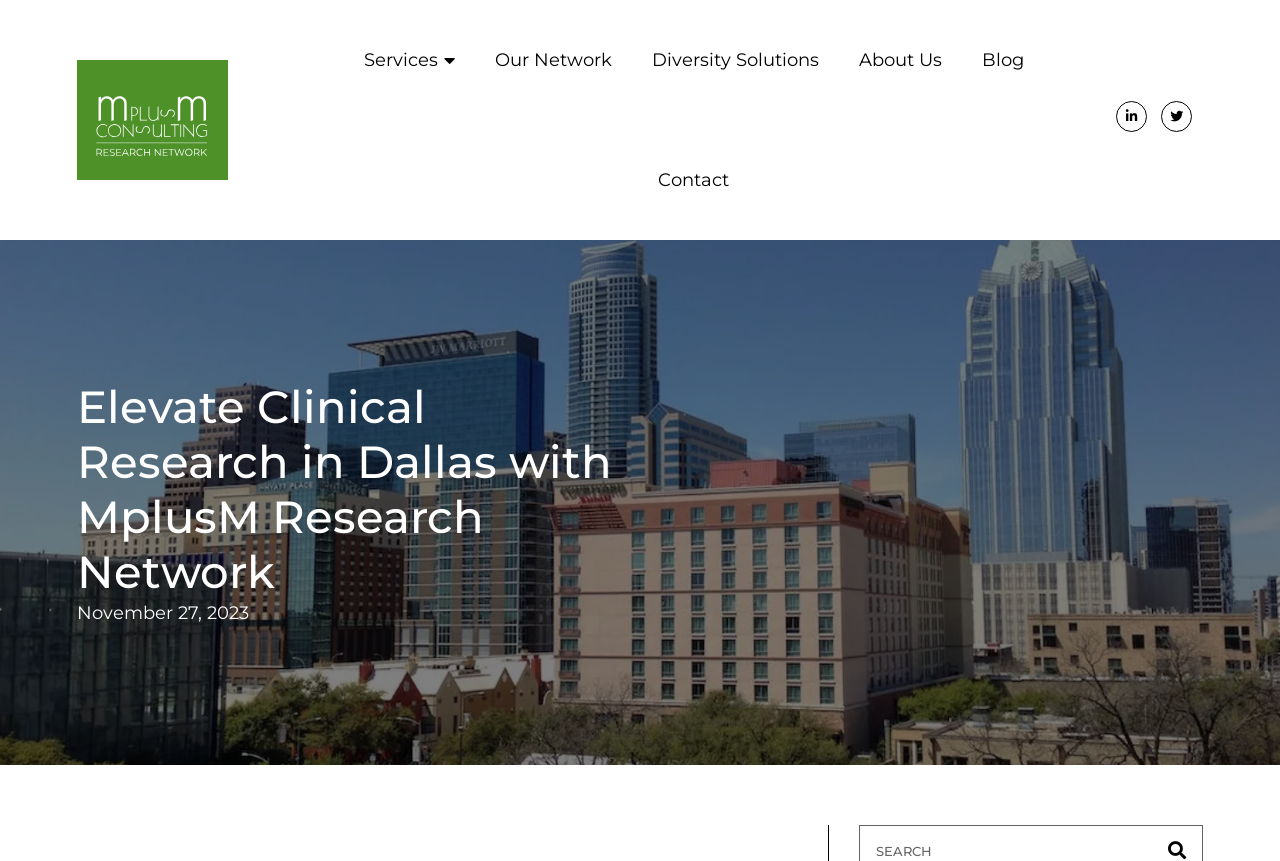Identify the bounding box for the UI element specified in this description: "Contact". The coordinates must be four float numbers between 0 and 1, formatted as [left, top, right, bottom].

[0.506, 0.139, 0.578, 0.279]